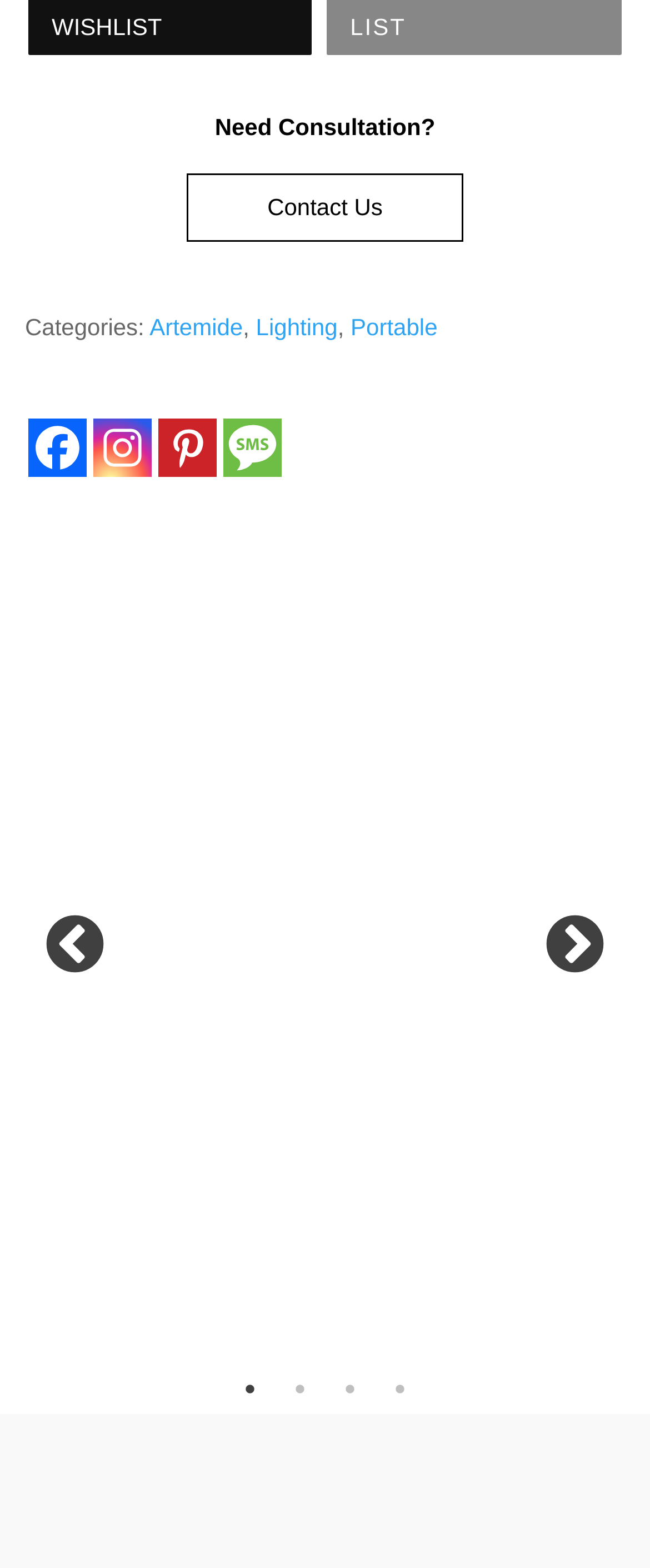How many social media links are there?
Deliver a detailed and extensive answer to the question.

There are three social media links: 'Facebook', 'Instagram', and 'Pinterest', which are located at the top of the webpage, indicated by the bounding box coordinates [0.044, 0.267, 0.133, 0.304], [0.144, 0.267, 0.233, 0.304], and [0.244, 0.267, 0.333, 0.304] respectively.